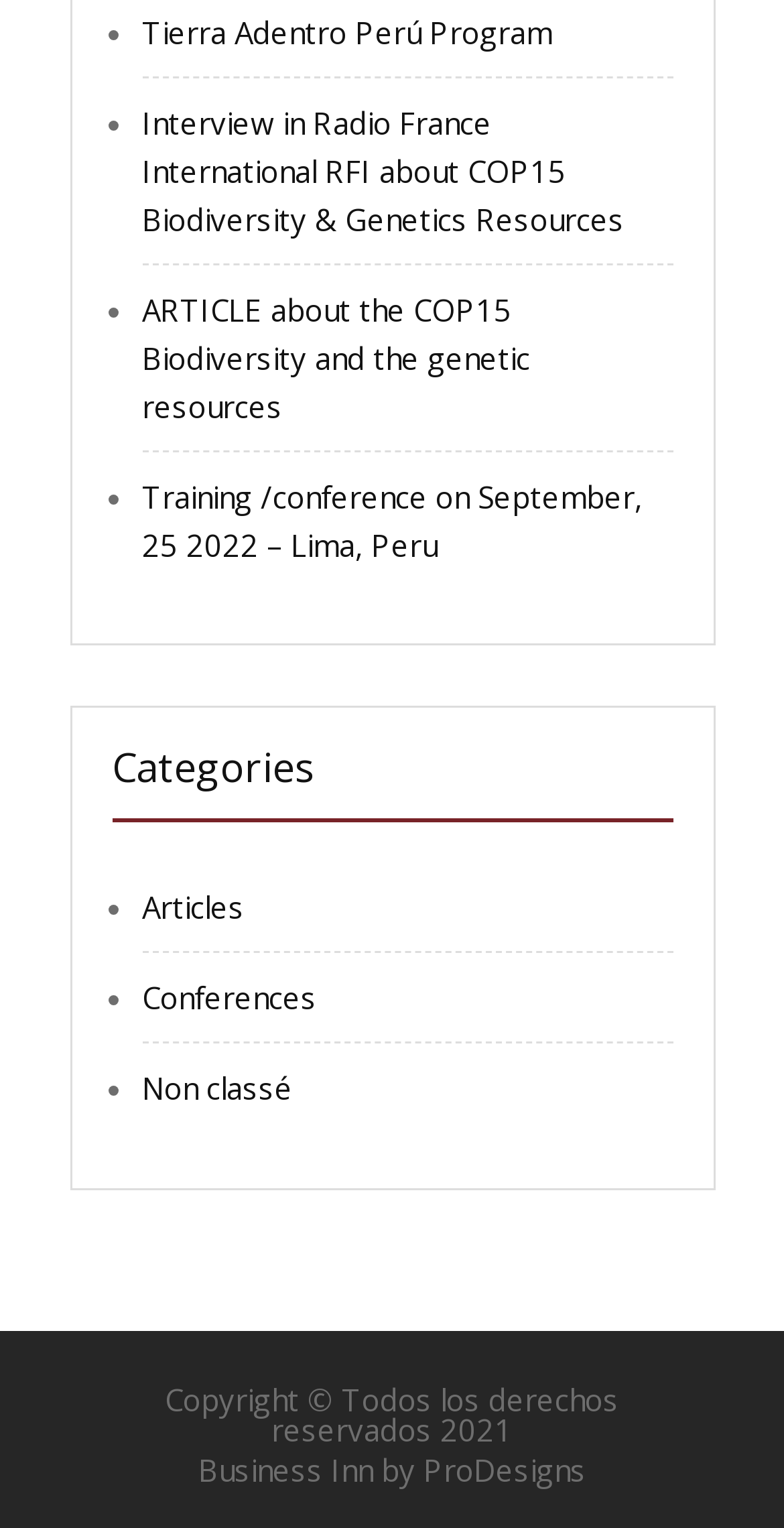Please give the bounding box coordinates of the area that should be clicked to fulfill the following instruction: "Visit the ProDesigns website". The coordinates should be in the format of four float numbers from 0 to 1, i.e., [left, top, right, bottom].

[0.54, 0.948, 0.747, 0.975]